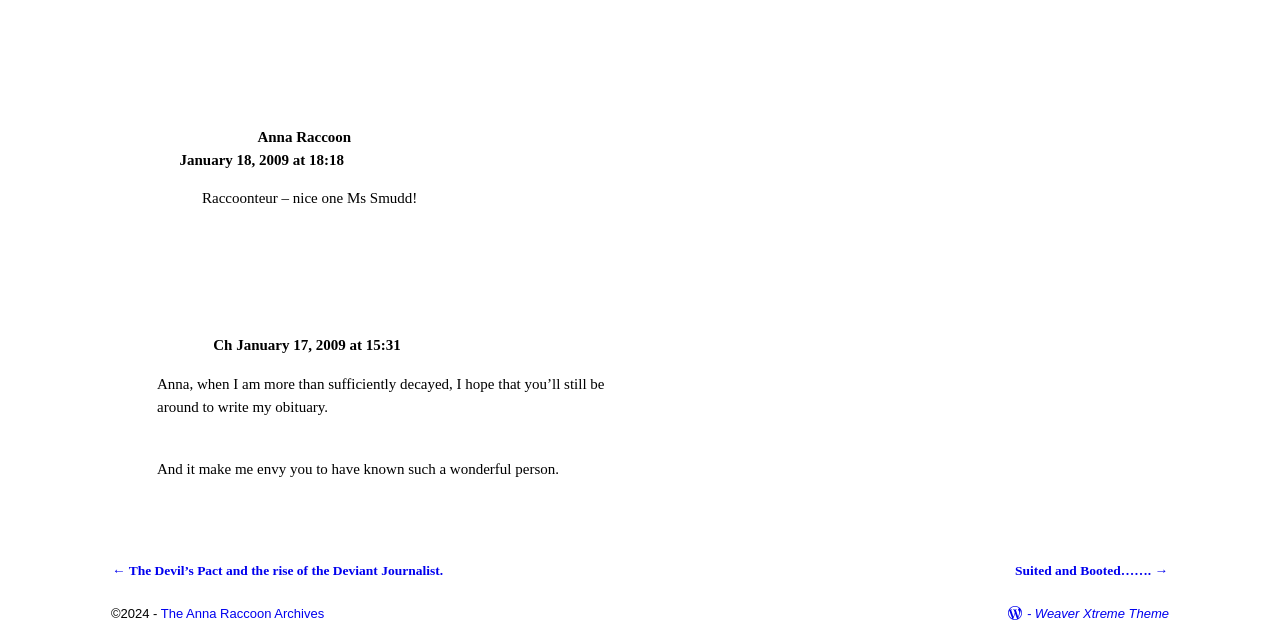Determine the bounding box coordinates in the format (top-left x, top-left y, bottom-right x, bottom-right y). Ensure all values are floating point numbers between 0 and 1. Identify the bounding box of the UI element described by: Weaver Xtreme Theme

[0.808, 0.959, 0.913, 0.983]